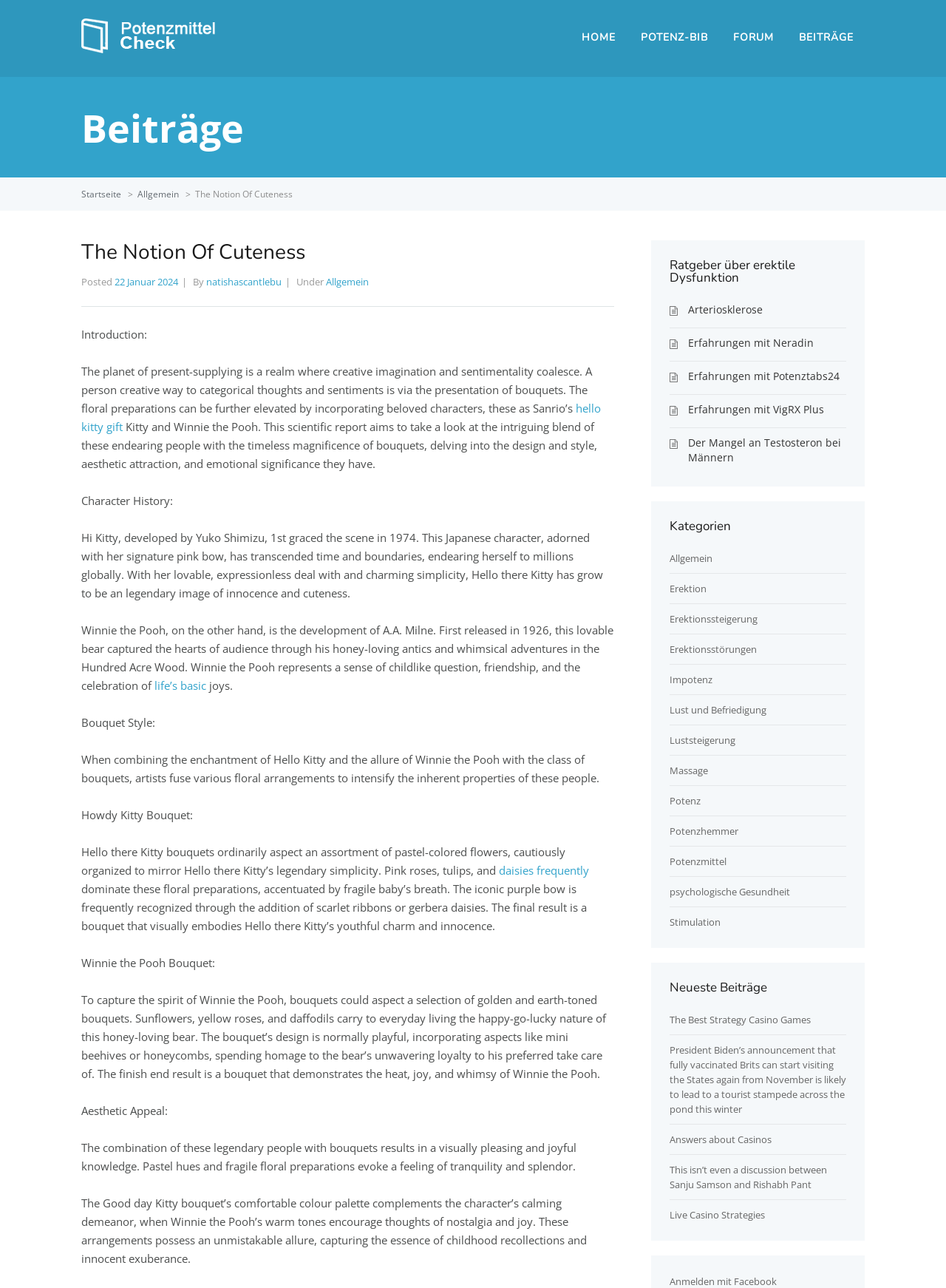Determine the bounding box coordinates for the UI element described. Format the coordinates as (top-left x, top-left y, bottom-right x, bottom-right y) and ensure all values are between 0 and 1. Element description: psychologische Gesundheit

[0.708, 0.687, 0.835, 0.697]